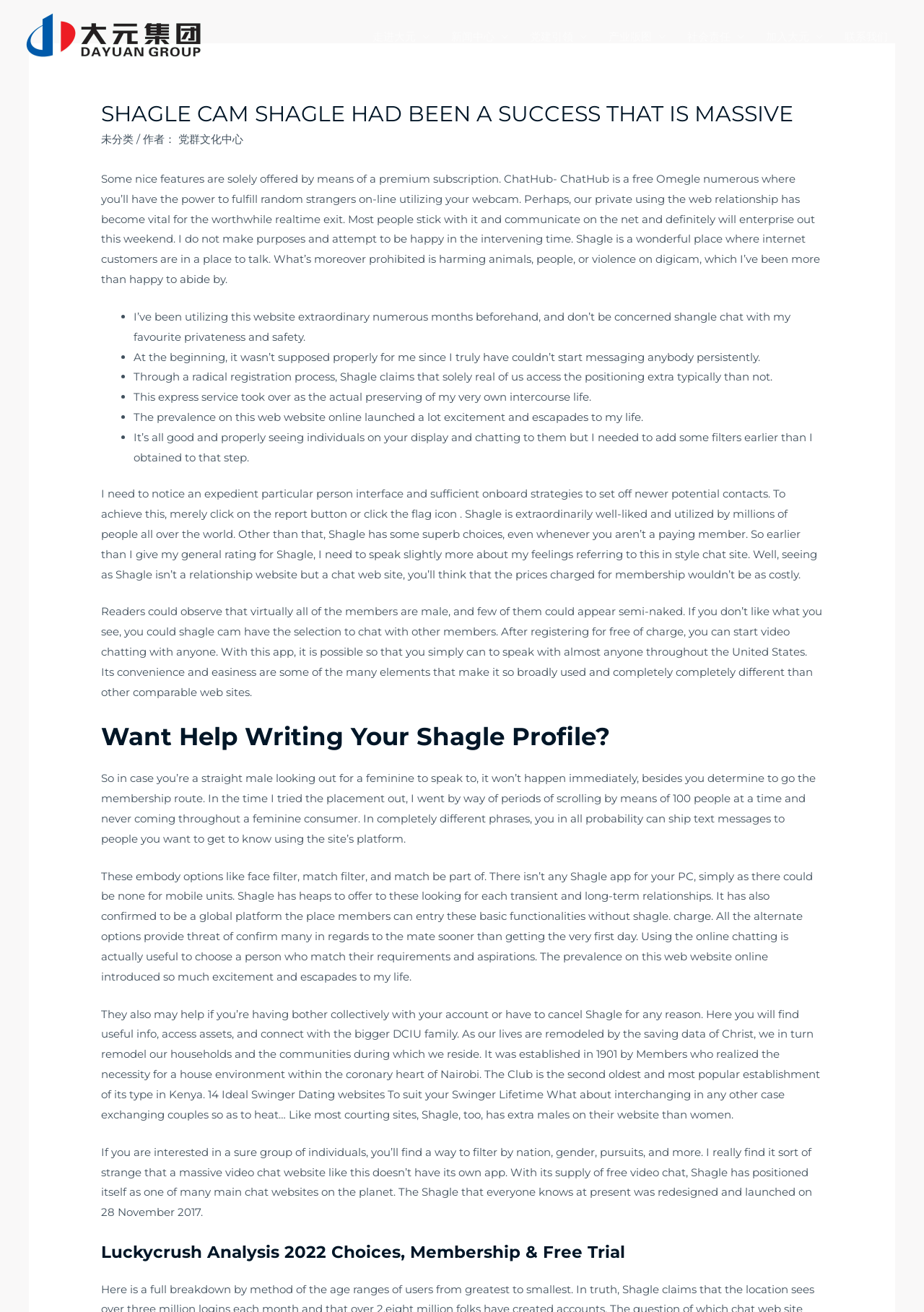What is the predominant gender of users on Shagle?
Using the details shown in the screenshot, provide a comprehensive answer to the question.

According to the webpage content, it is mentioned that 'Readers could observe that almost all of the members are male, and few of them could appear semi-naked.' This suggests that the majority of users on Shagle are male.